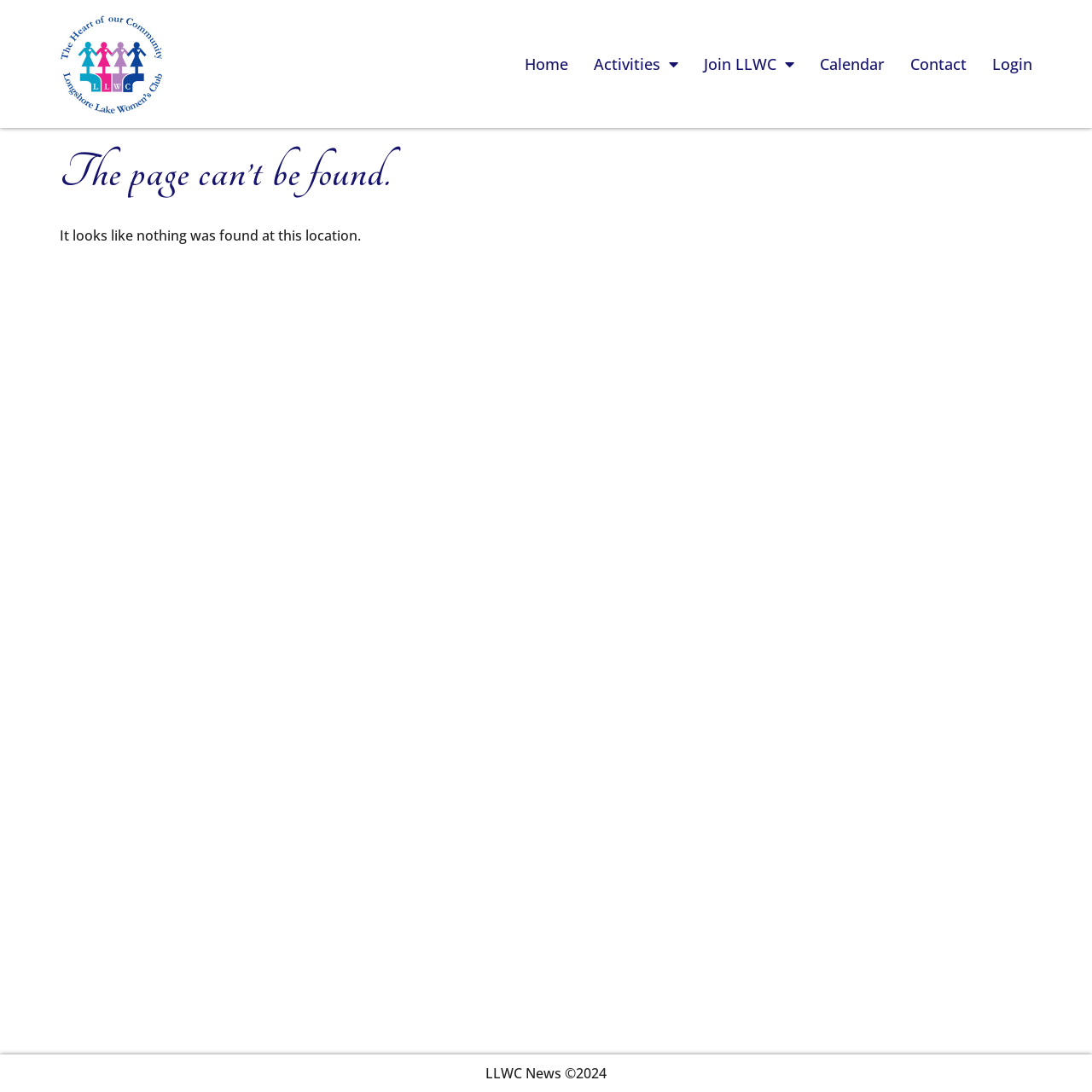Find the bounding box coordinates for the HTML element described as: "NDLTD website". The coordinates should consist of four float values between 0 and 1, i.e., [left, top, right, bottom].

None